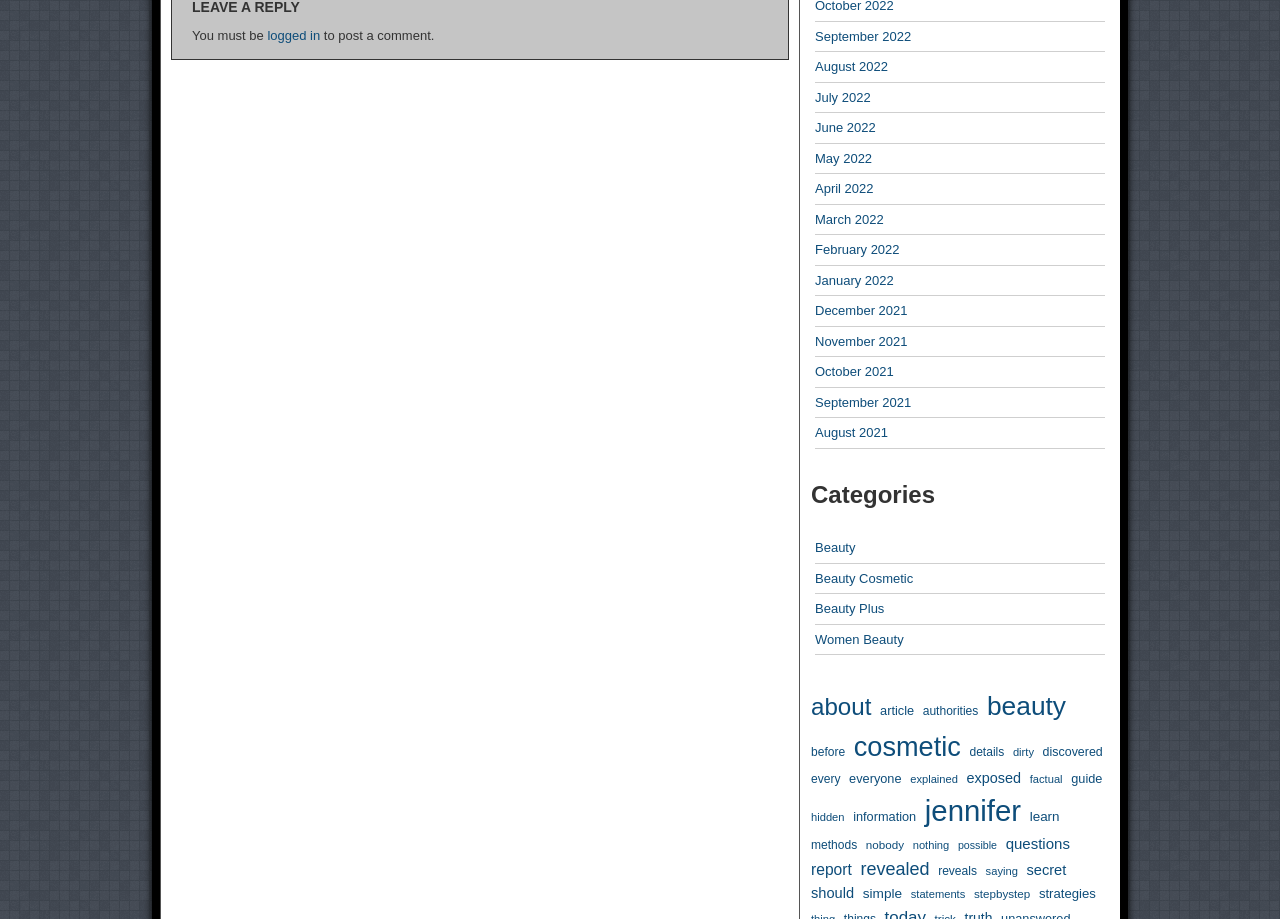Please find the bounding box coordinates of the element that must be clicked to perform the given instruction: "Click on the 'logged in' link". The coordinates should be four float numbers from 0 to 1, i.e., [left, top, right, bottom].

[0.209, 0.03, 0.25, 0.046]